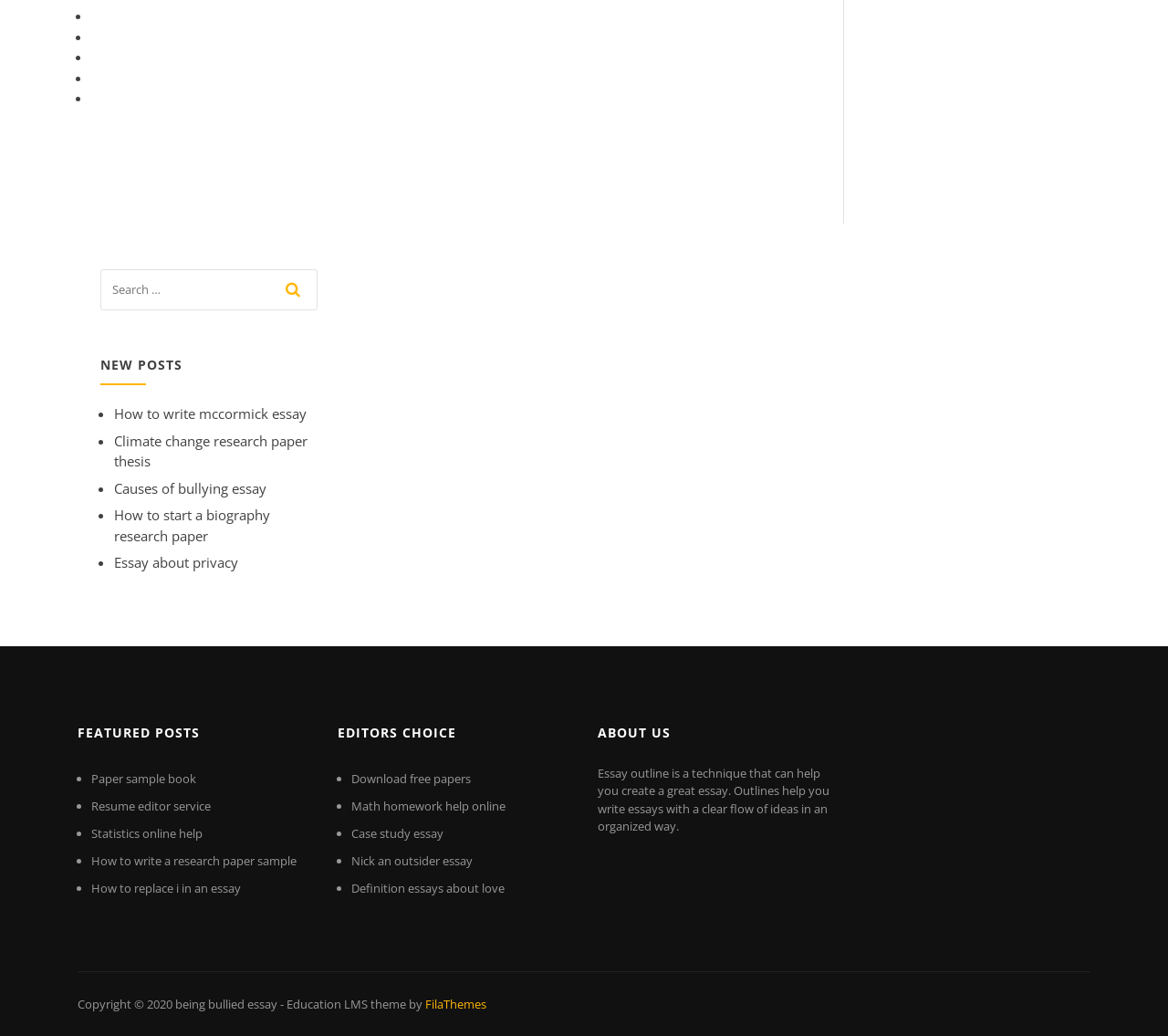What is the copyright year mentioned on the webpage?
Using the information from the image, give a concise answer in one word or a short phrase.

2020